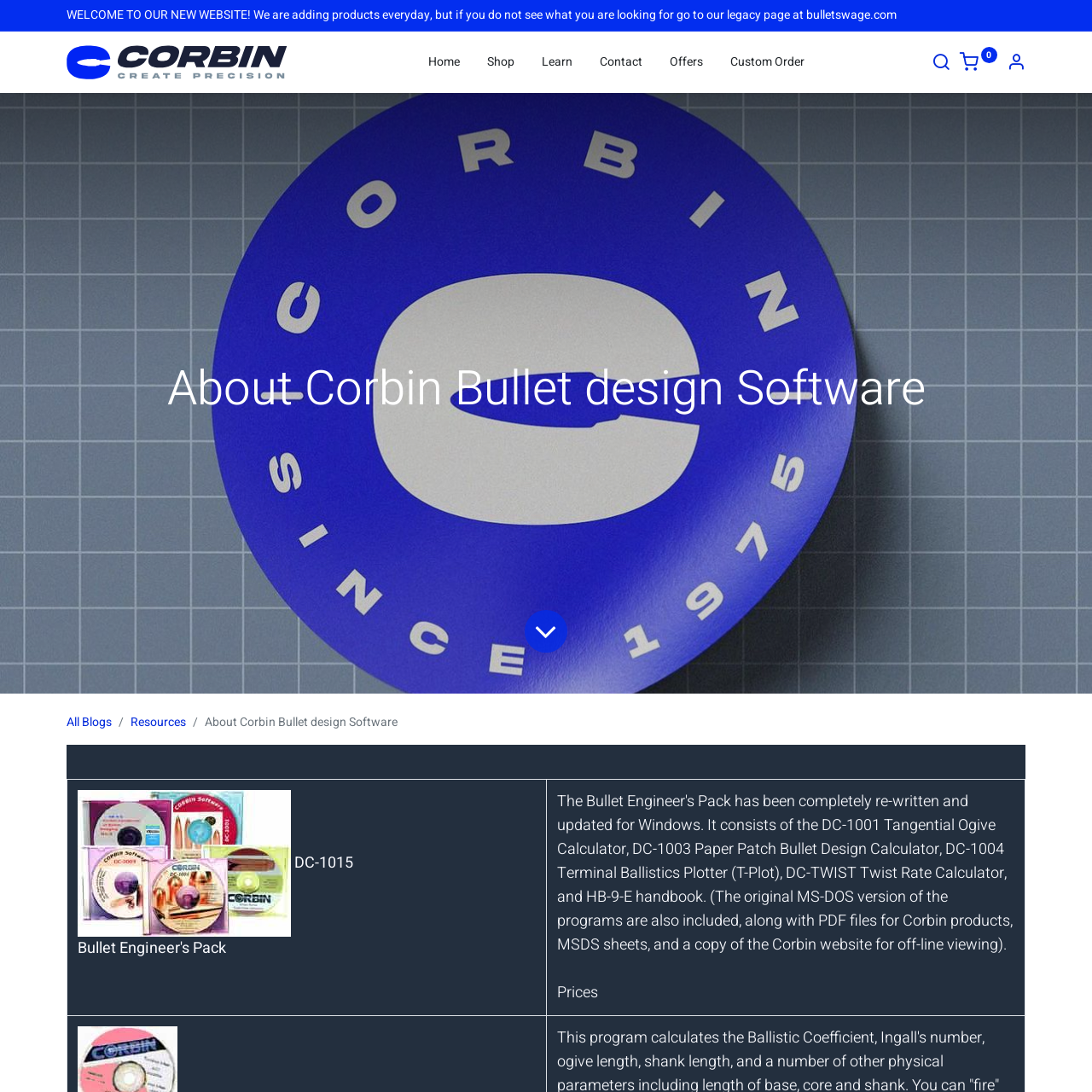What is the purpose of the Bullet Engineer's Pack?
Using the image as a reference, answer with just one word or a short phrase.

Design calculator